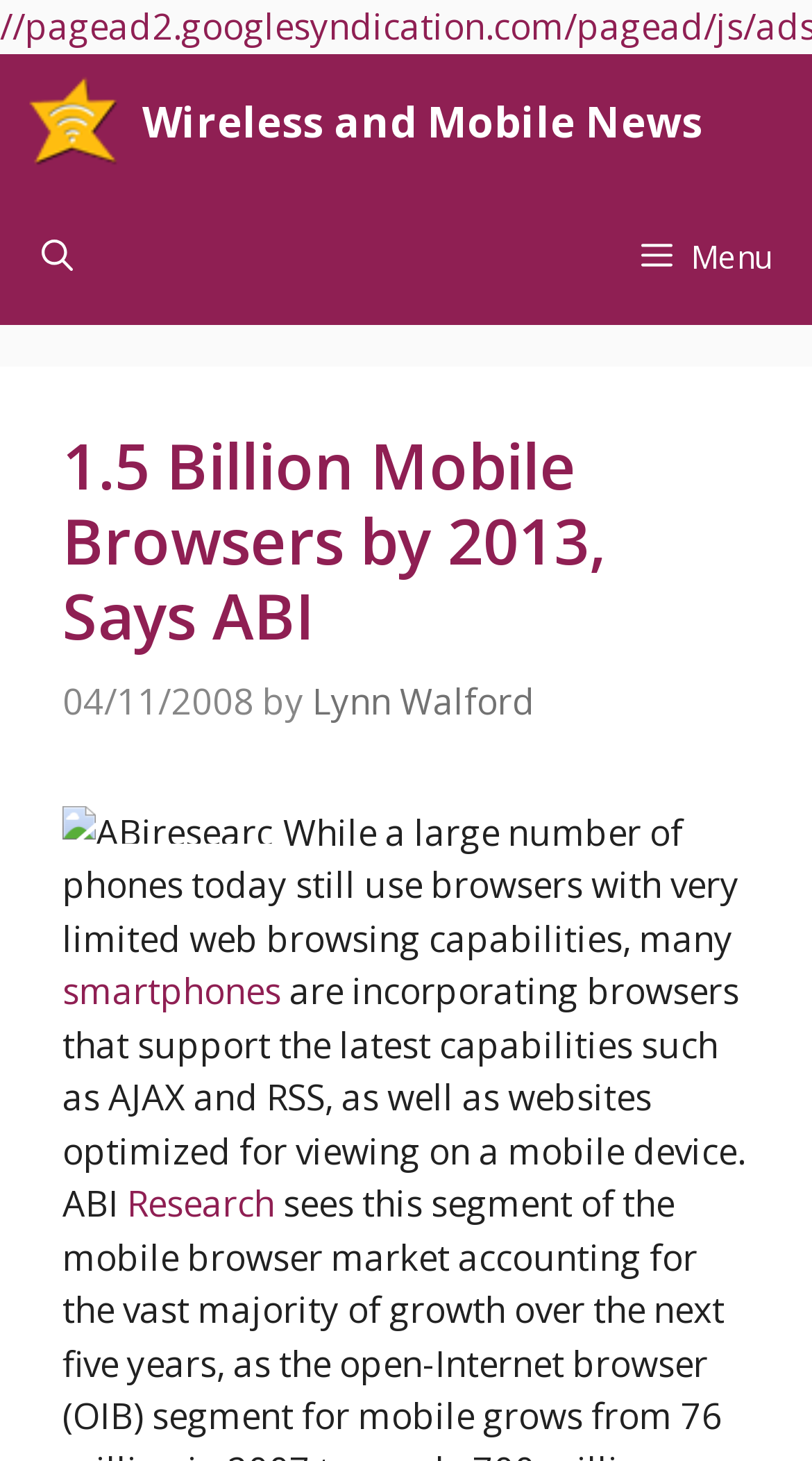What type of image is displayed on the webpage?
Provide an in-depth and detailed explanation in response to the question.

Based on the location and size of the image 'ABiresearchlog.jpg', it appears to be a logo, likely the logo of ABI Research.